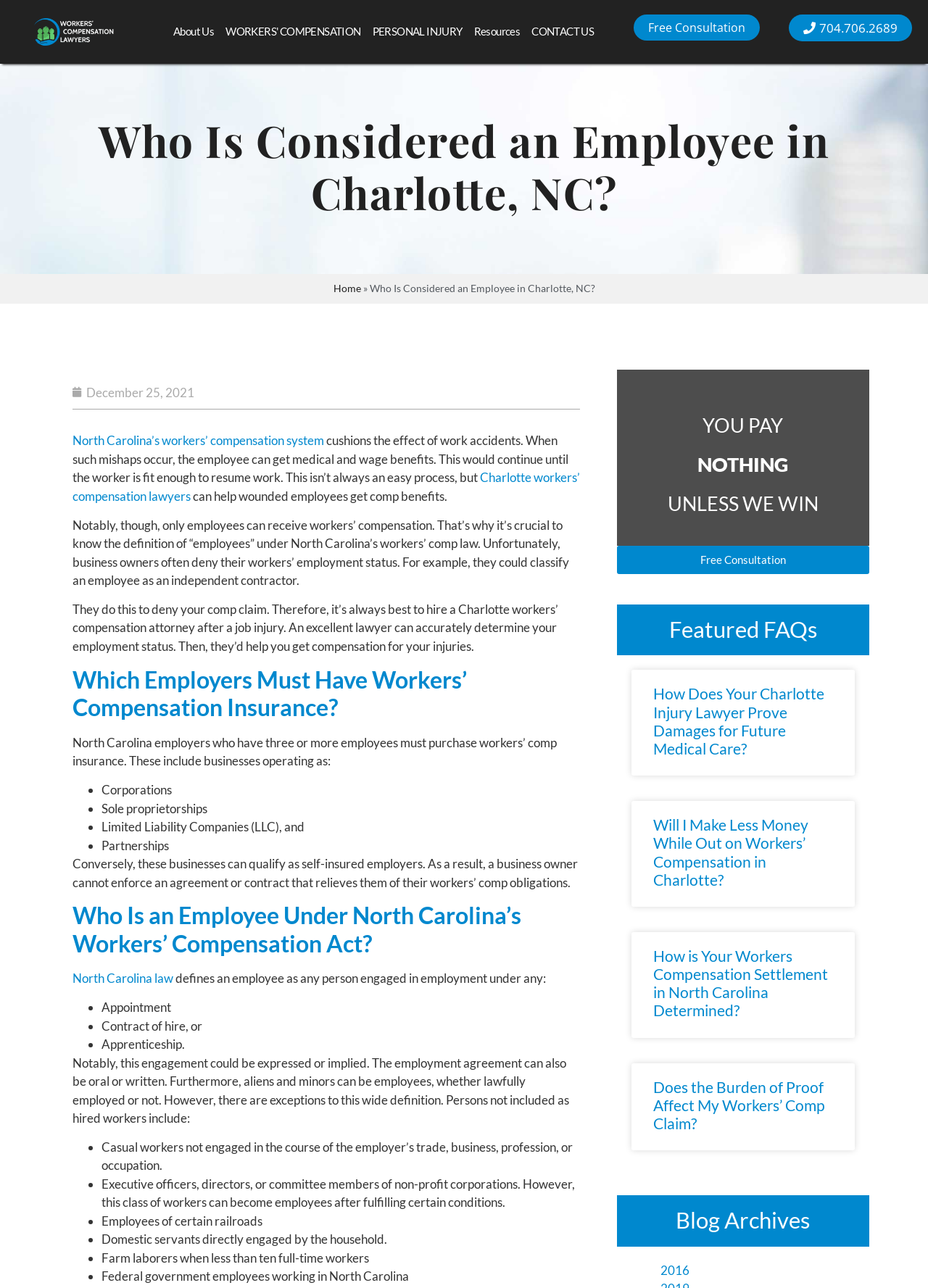Reply to the question with a brief word or phrase: What is the exception to the definition of an employee?

Casual workers